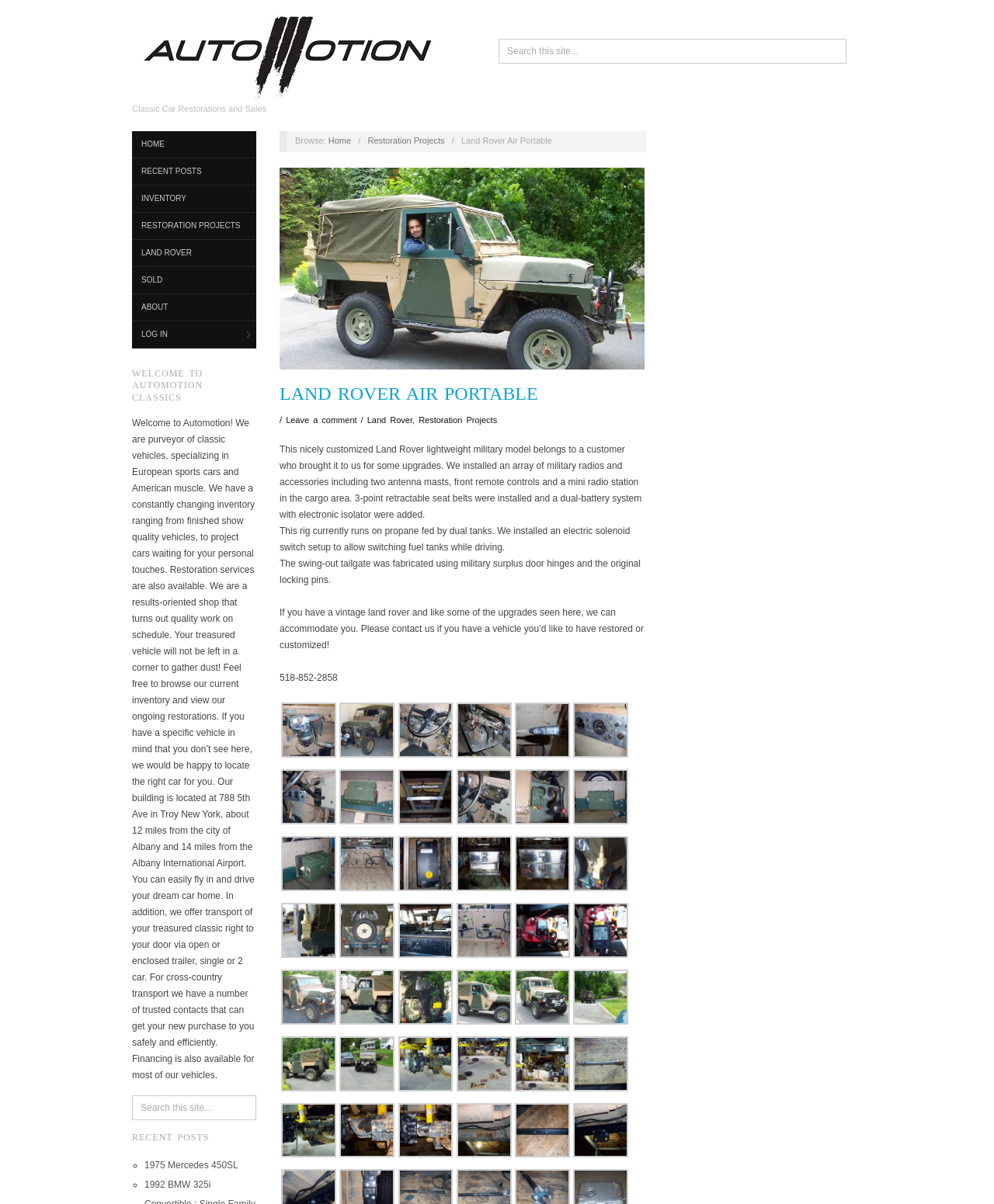What is the phone number of the company?
Using the information presented in the image, please offer a detailed response to the question.

The phone number of the company can be found at the bottom of the webpage, where it says '518-852-2858'.